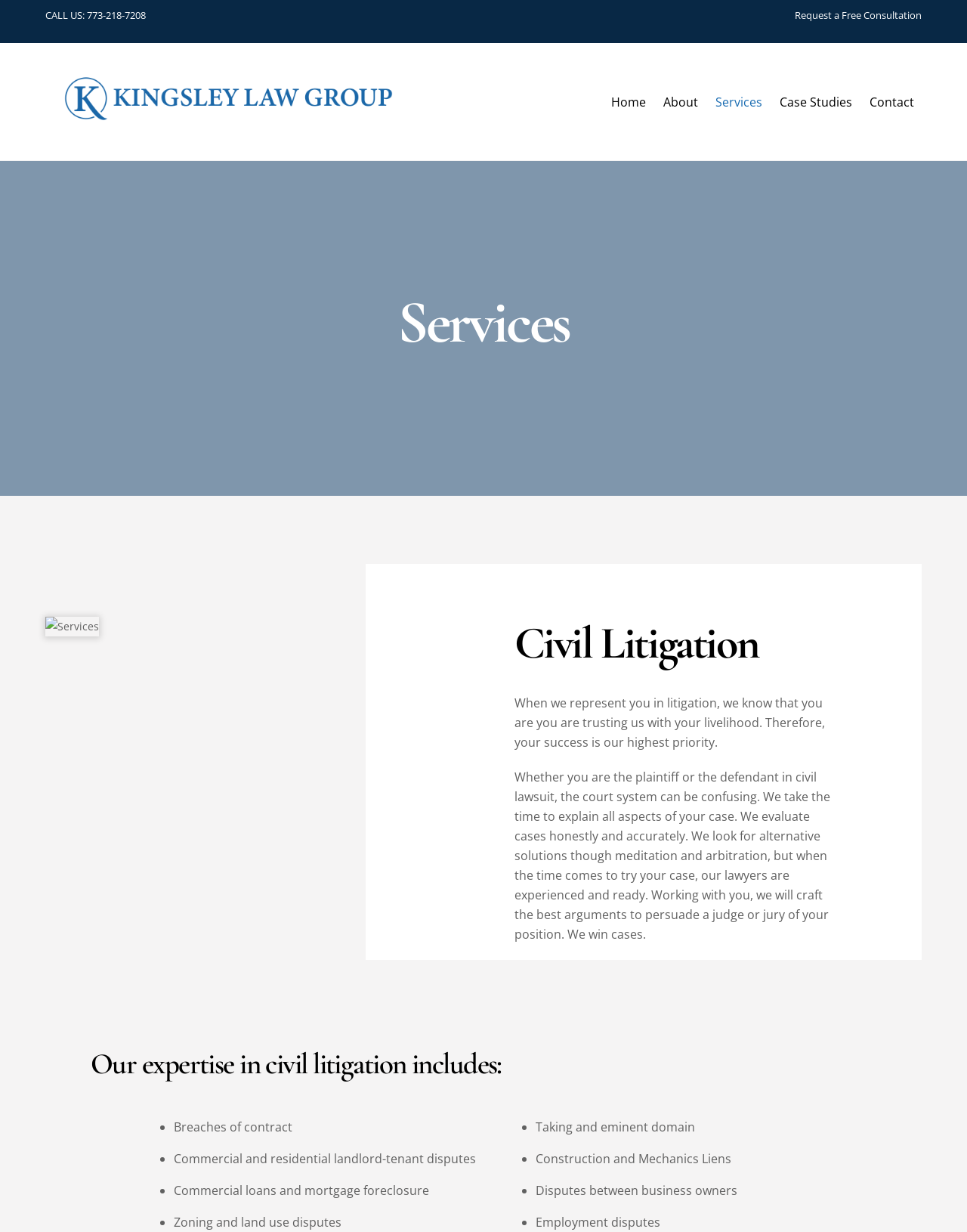Utilize the details in the image to give a detailed response to the question: What is one of the services offered by the law firm?

I found this information by looking at the top of the webpage, where it says 'Request a Free Consultation' as a link, indicating that the law firm offers free consultations as one of its services.